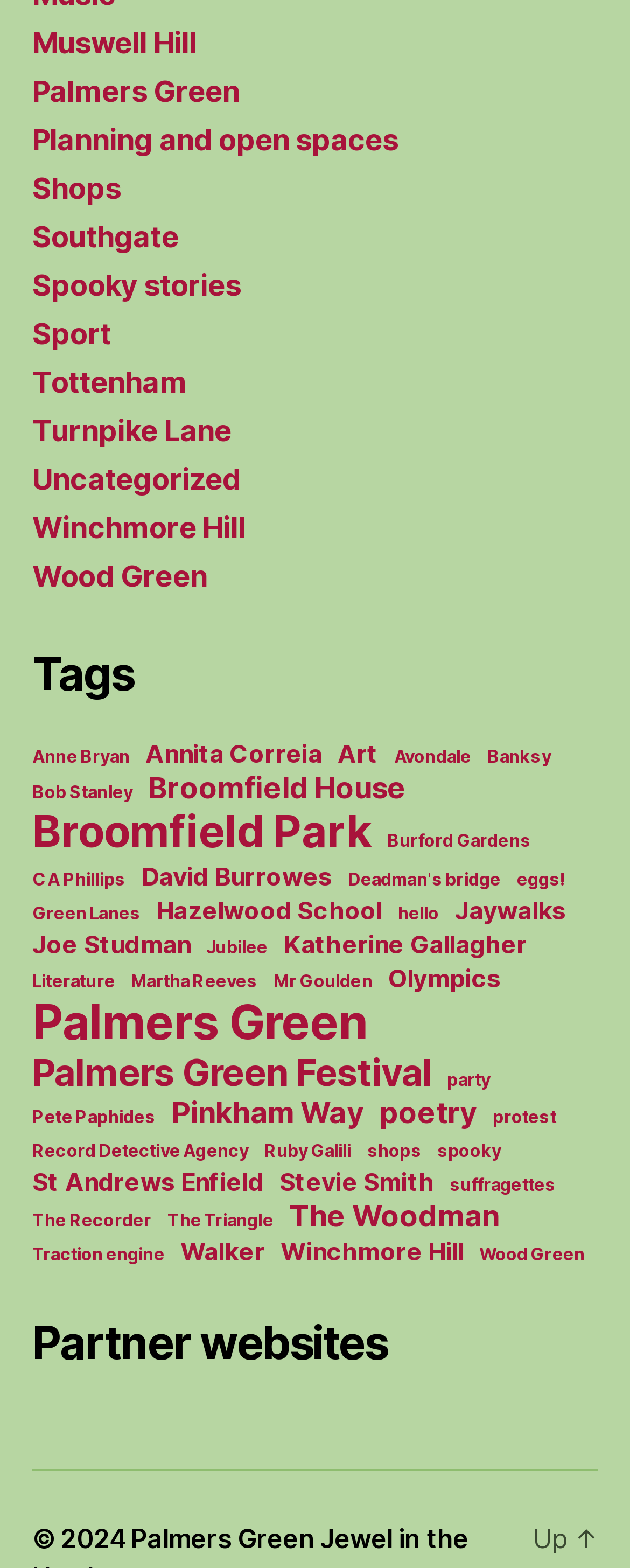What is the category of 'Muswell Hill'?
Using the visual information, reply with a single word or short phrase.

Link